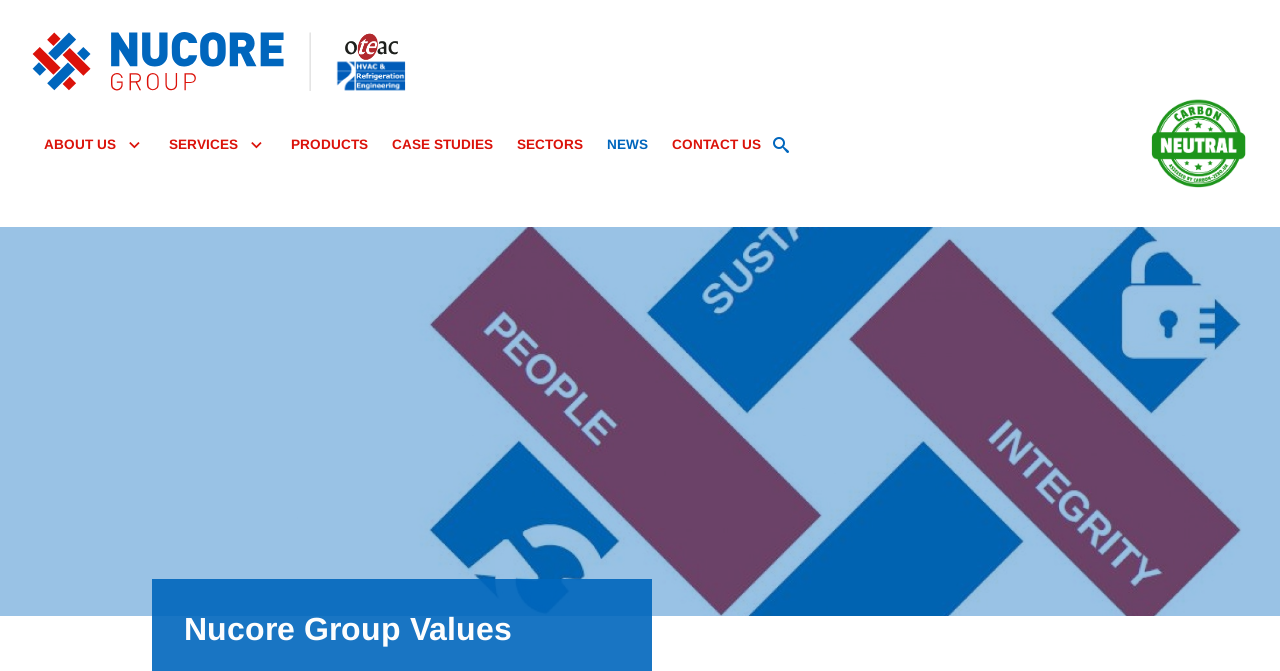Specify the bounding box coordinates of the element's area that should be clicked to execute the given instruction: "contact us". The coordinates should be four float numbers between 0 and 1, i.e., [left, top, right, bottom].

[0.516, 0.145, 0.604, 0.287]